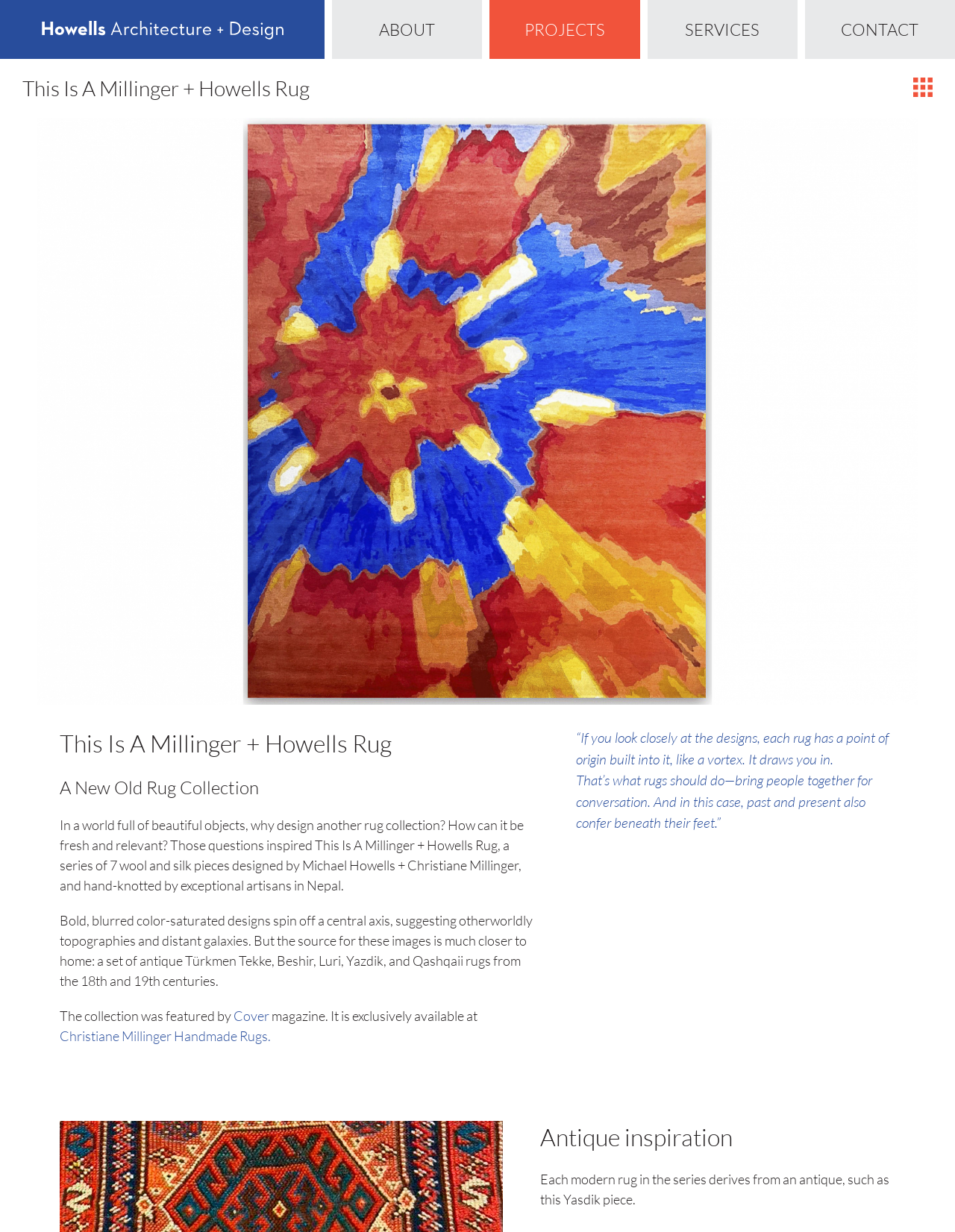Could you determine the bounding box coordinates of the clickable element to complete the instruction: "Click on the 'Christiane Millinger Handmade Rugs.' link"? Provide the coordinates as four float numbers between 0 and 1, i.e., [left, top, right, bottom].

[0.062, 0.834, 0.284, 0.848]